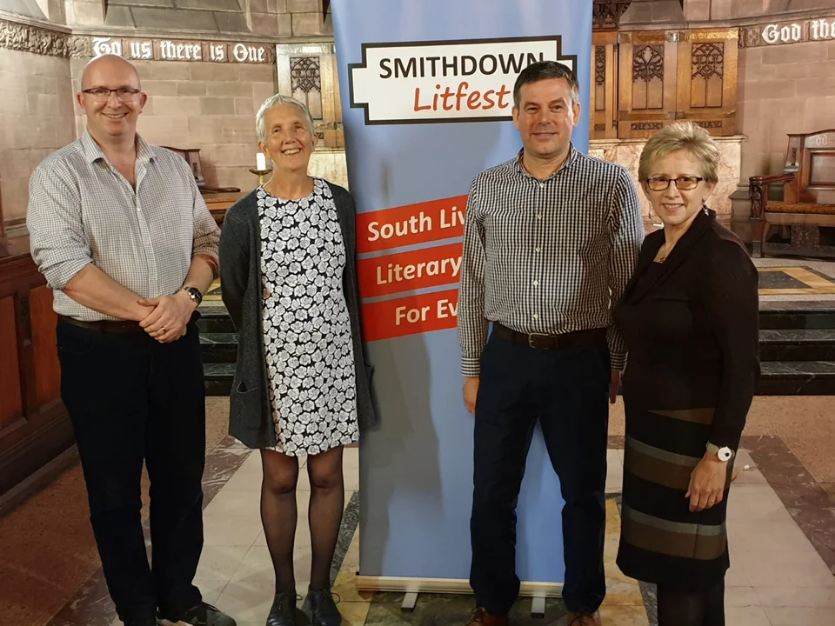What is the tagline of the festival?
From the screenshot, supply a one-word or short-phrase answer.

South Liverpool Literary Festival for Everyone